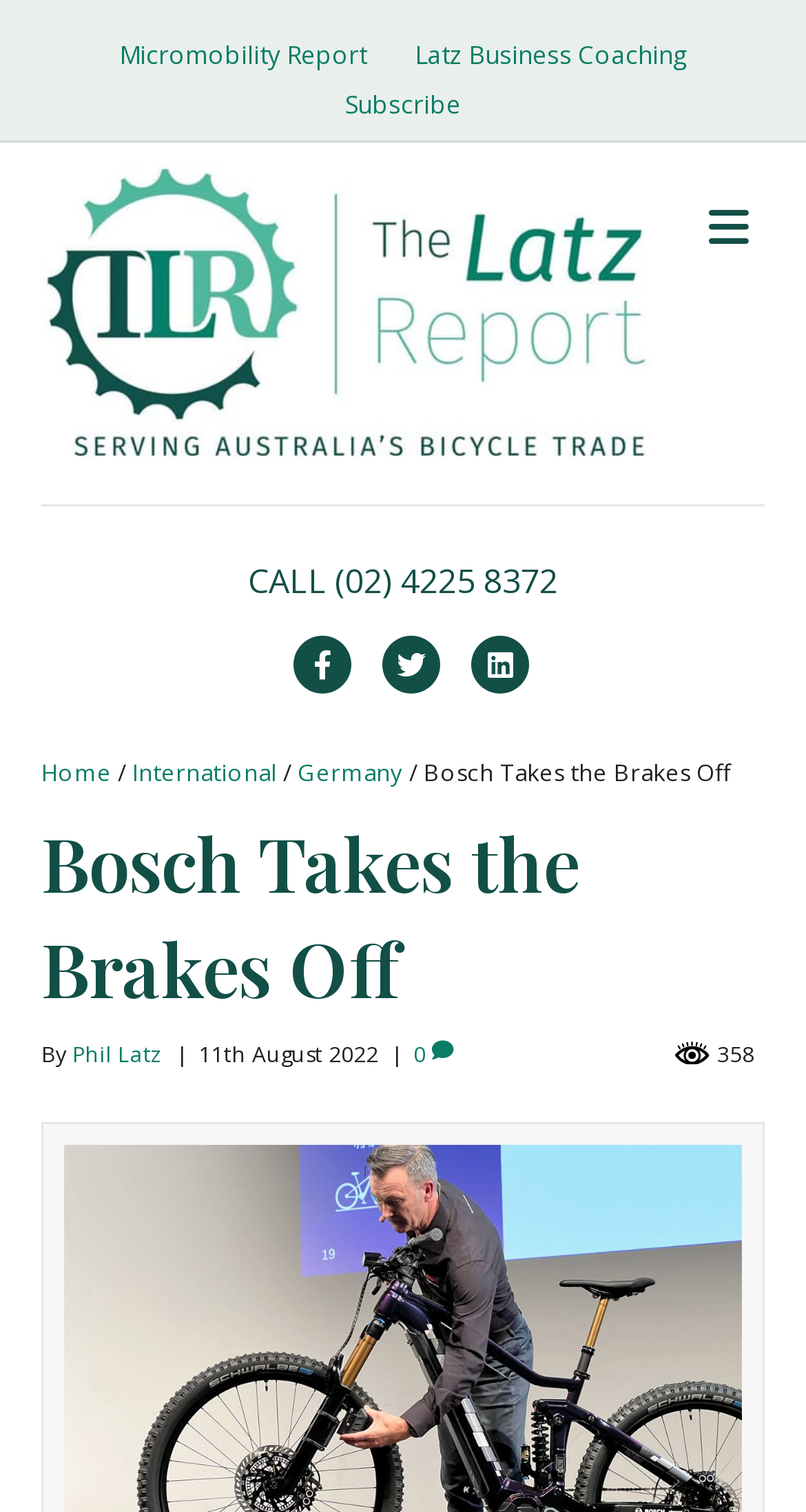Locate the bounding box coordinates of the clickable area needed to fulfill the instruction: "Click on Home".

[0.051, 0.501, 0.138, 0.521]